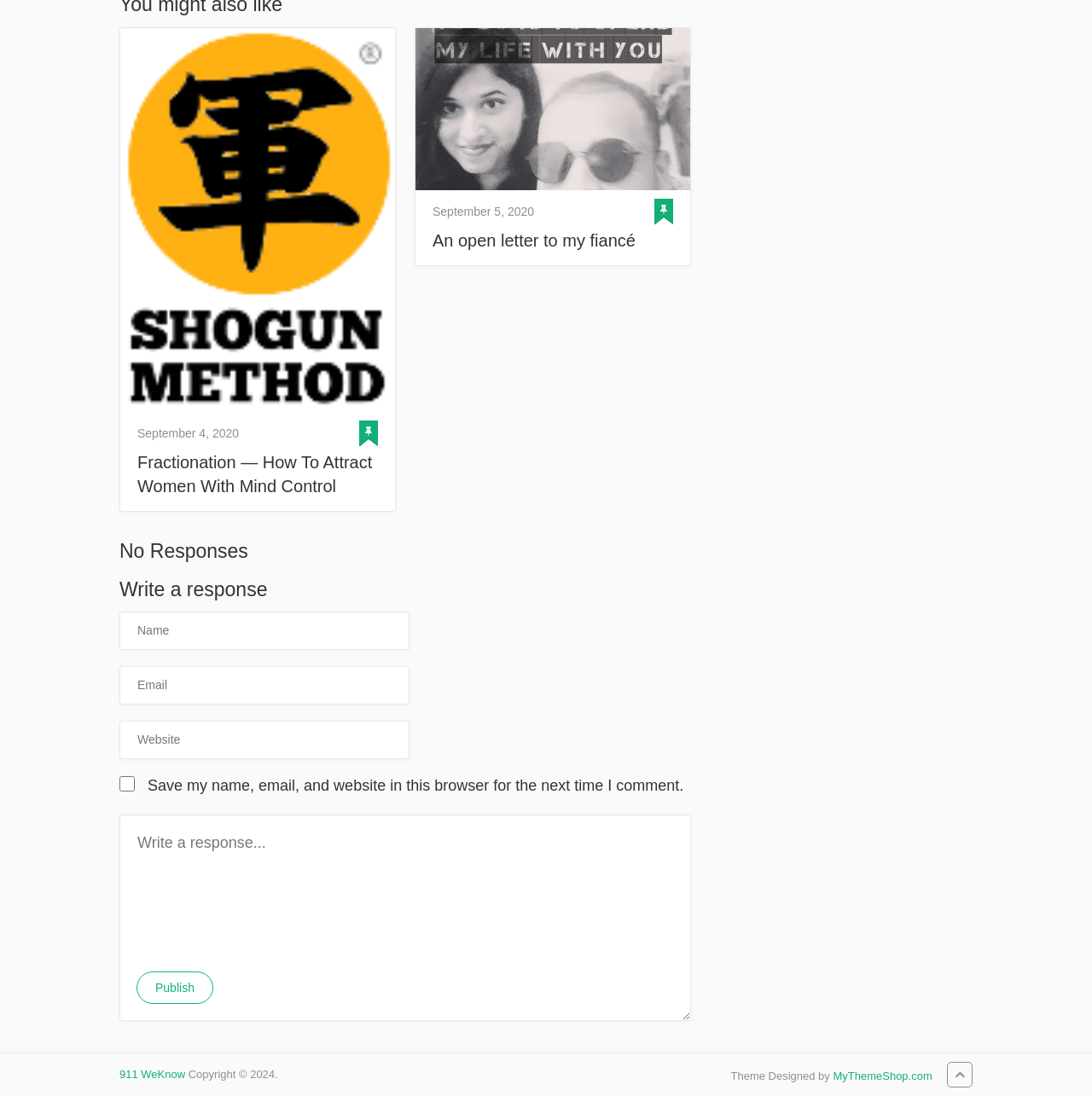Can you find the bounding box coordinates of the area I should click to execute the following instruction: "Click on the 'Fractionation — How To Attract Women With Mind Control' link"?

[0.11, 0.025, 0.362, 0.376]